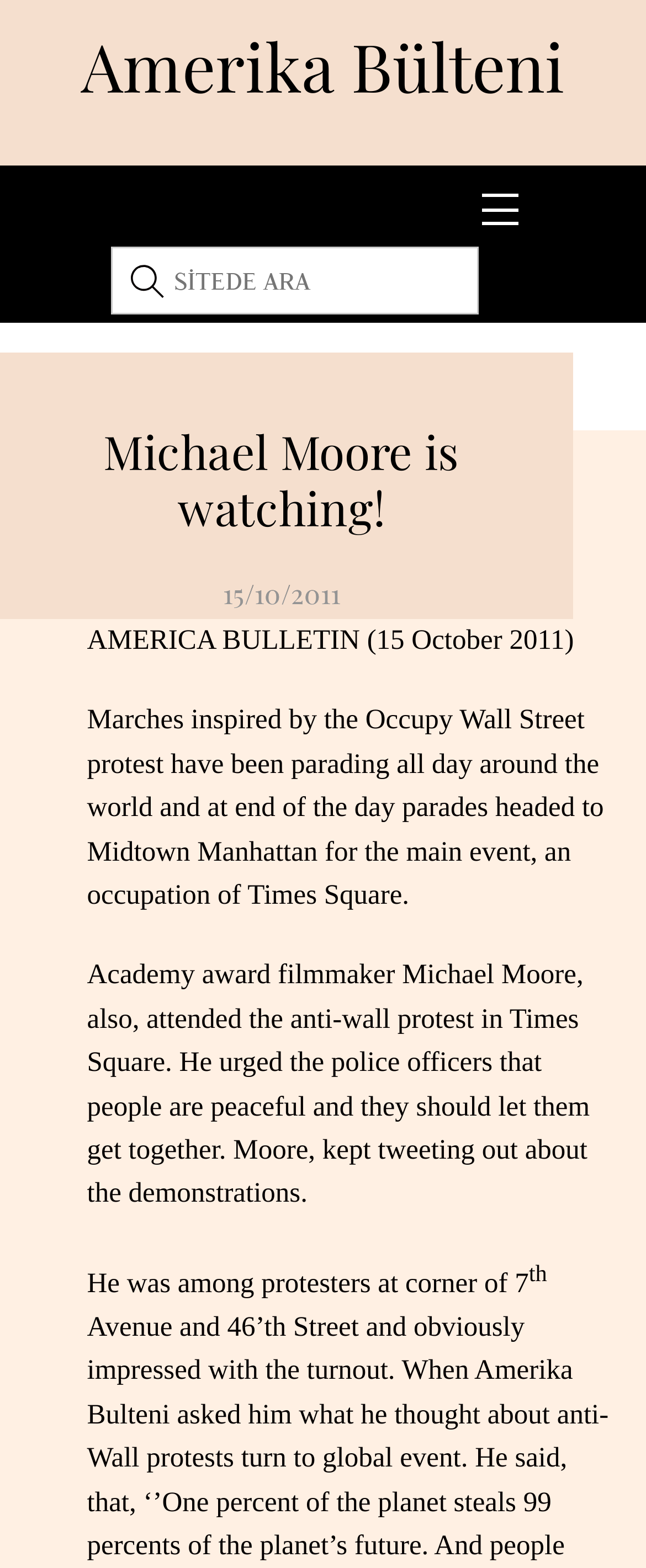Extract the bounding box coordinates of the UI element described by: "alt="Photo Gallary 写真ギャラリー"". The coordinates should include four float numbers ranging from 0 to 1, e.g., [left, top, right, bottom].

None